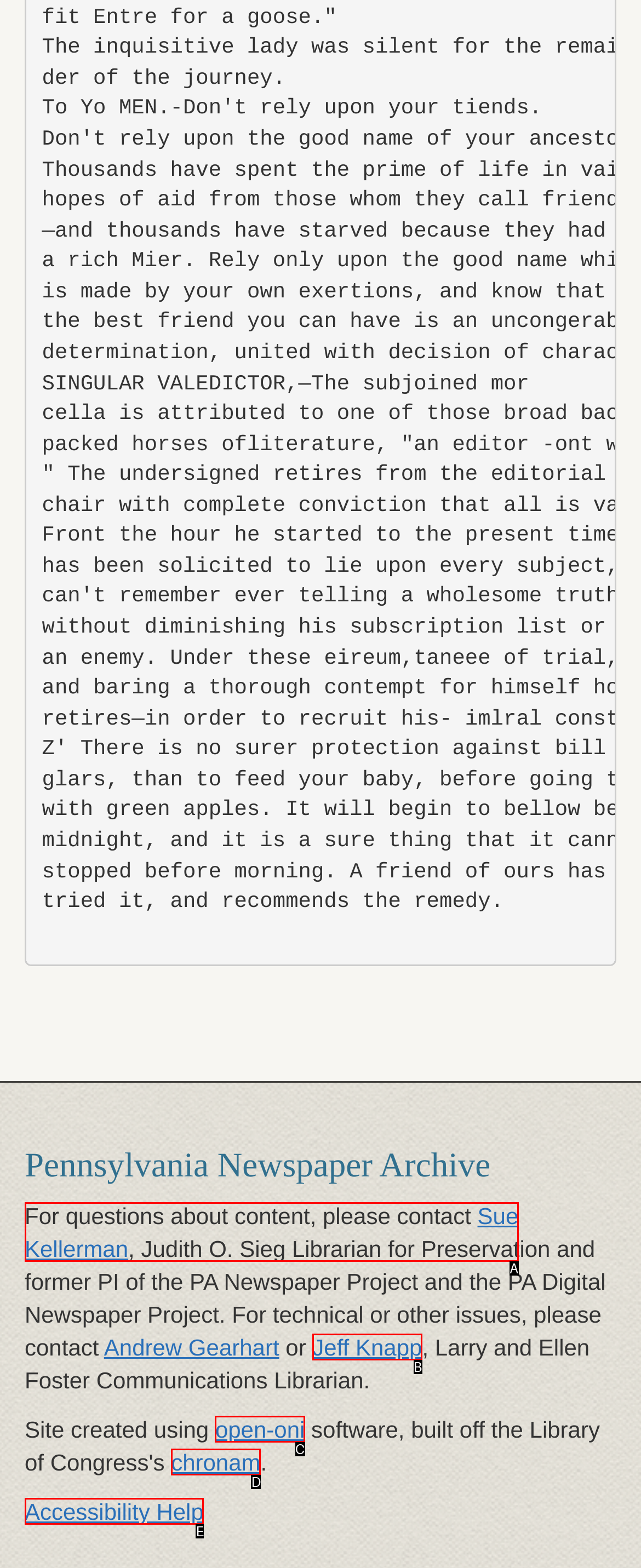Match the HTML element to the description: open-oni. Answer with the letter of the correct option from the provided choices.

C